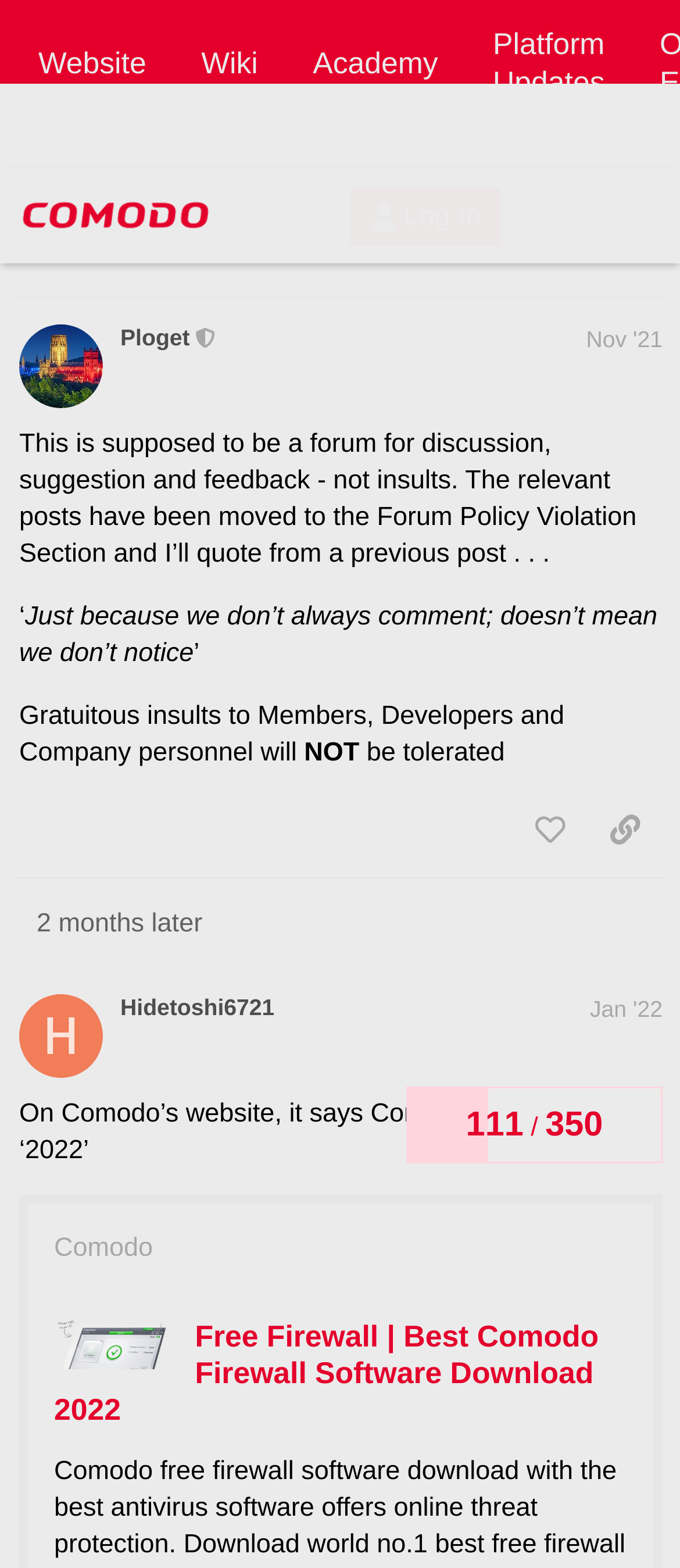Extract the bounding box for the UI element that matches this description: "Jan '22".

[0.868, 0.134, 0.974, 0.15]